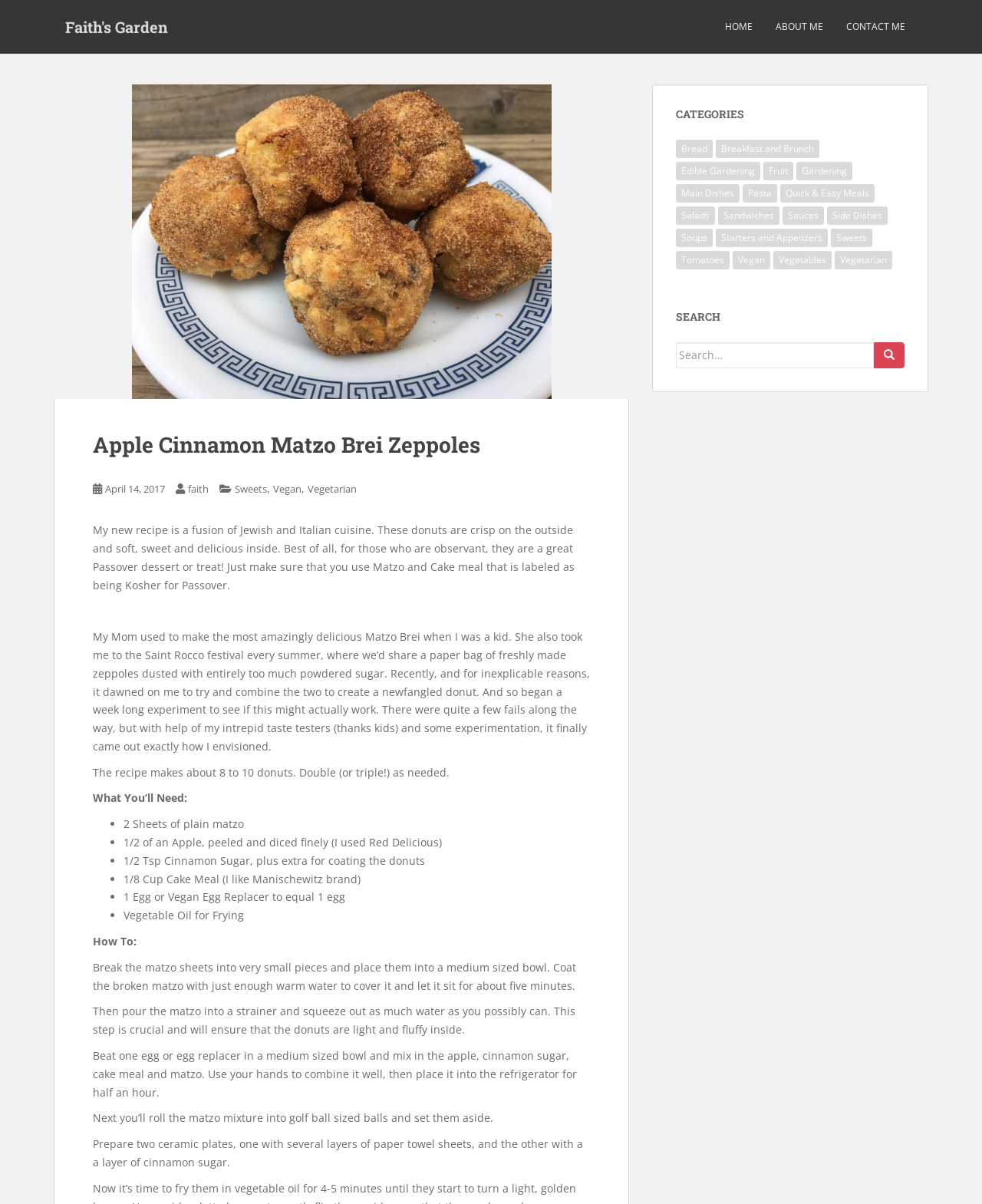Locate the bounding box coordinates of the area that needs to be clicked to fulfill the following instruction: "Search for something". The coordinates should be in the format of four float numbers between 0 and 1, namely [left, top, right, bottom].

[0.688, 0.284, 0.89, 0.306]